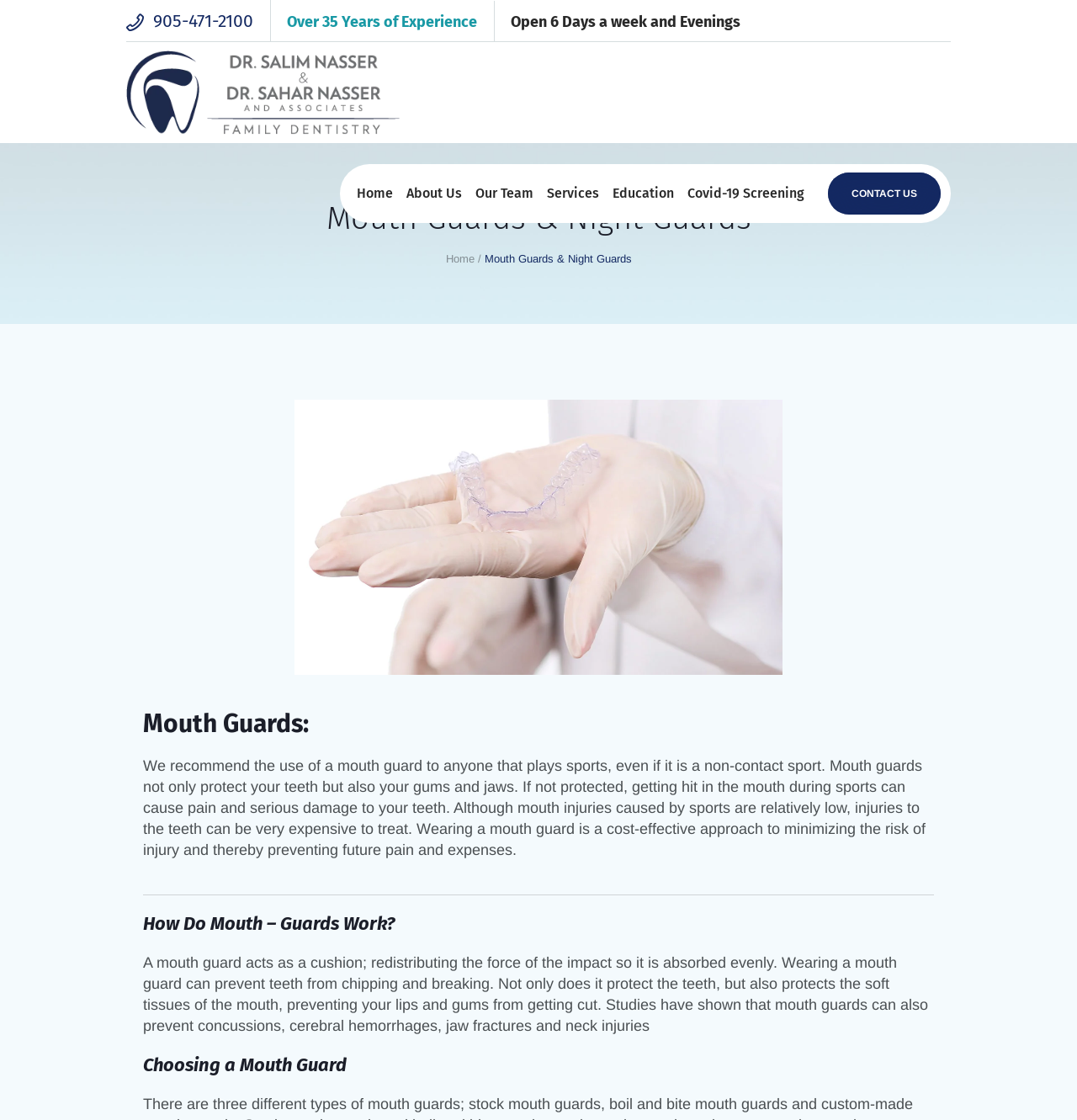Answer with a single word or phrase: 
What is the phone number of the dentist?

905-471-2100